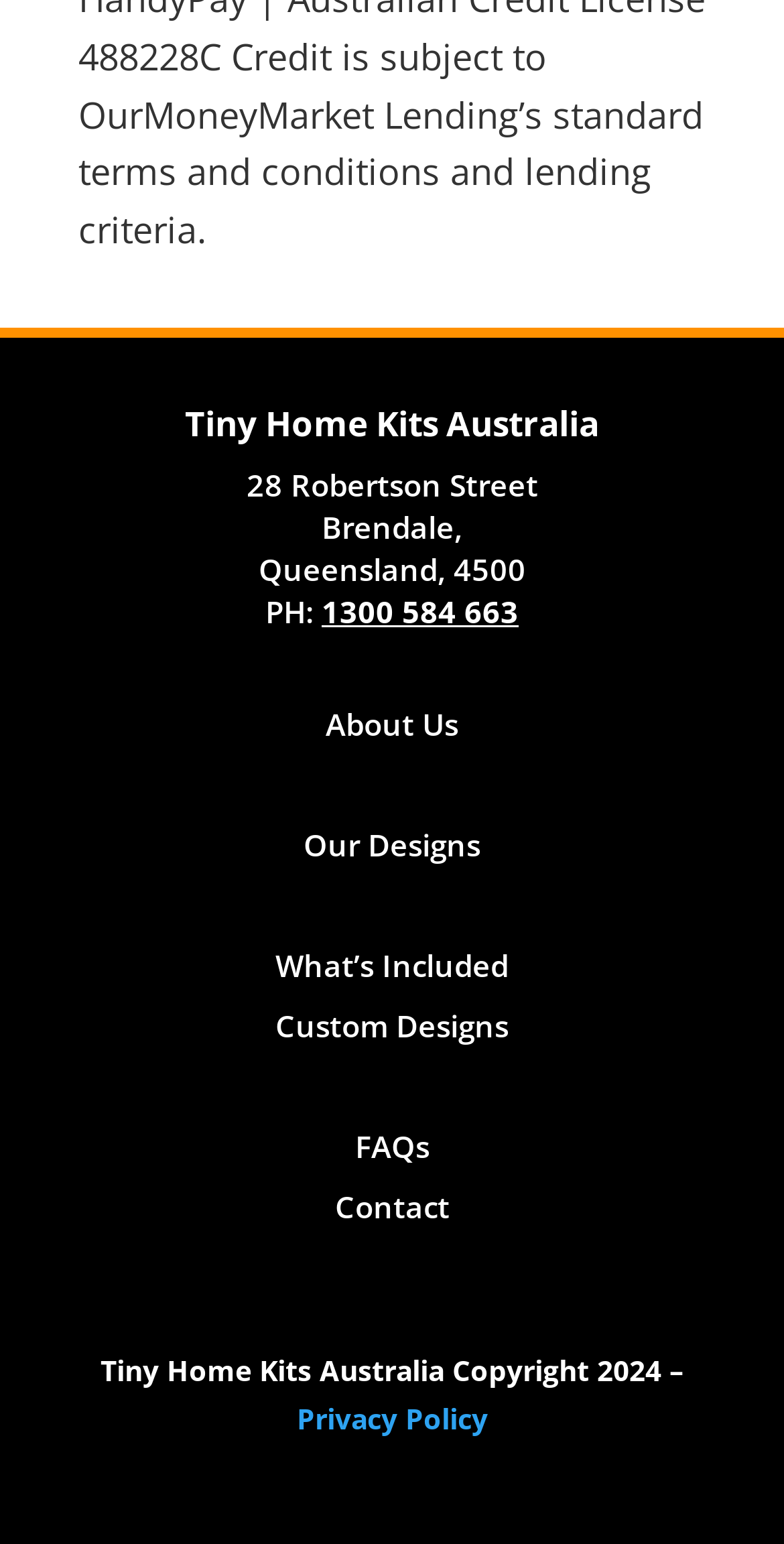What is the last year mentioned in the copyright information?
Please provide a single word or phrase in response based on the screenshot.

2024